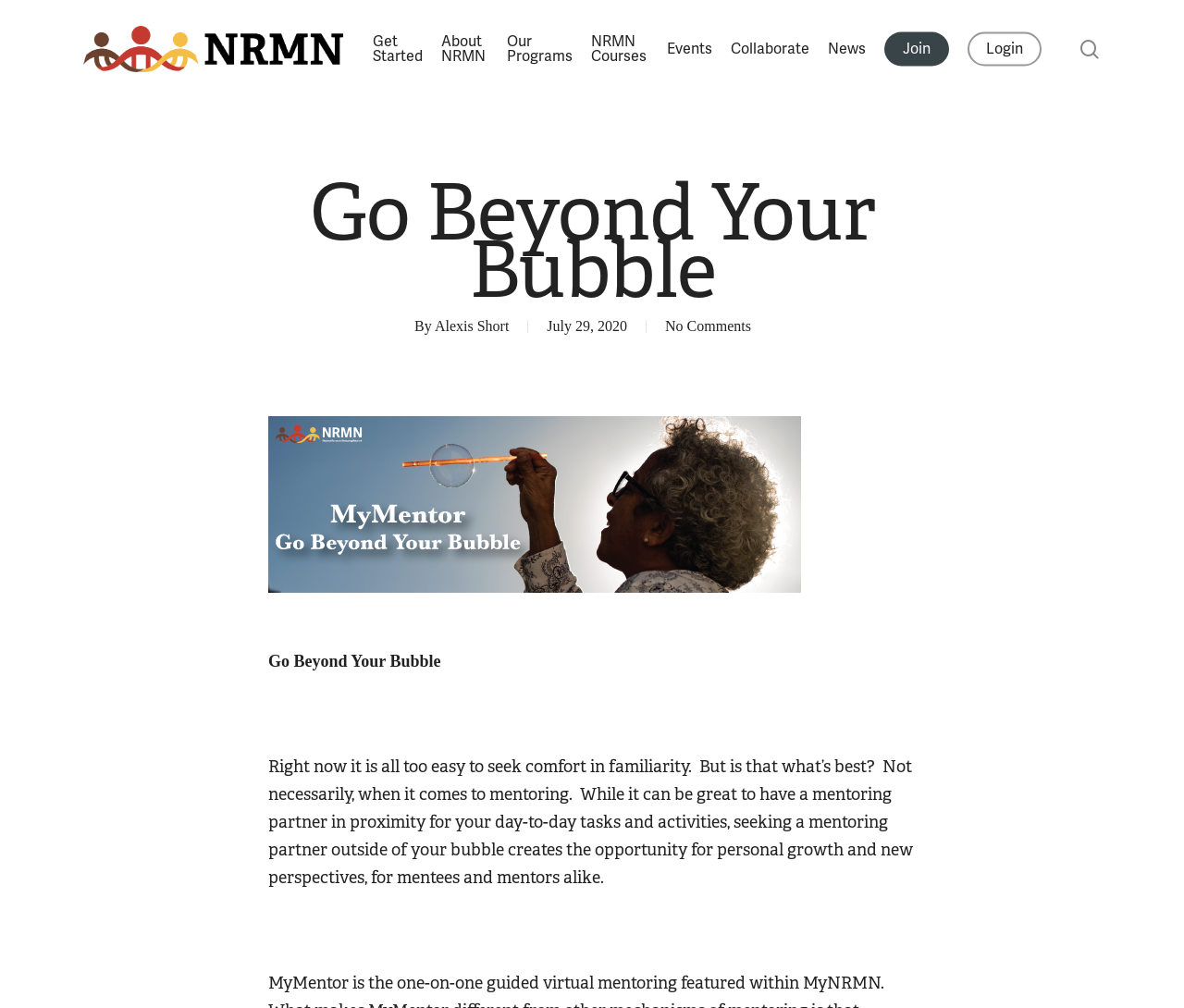Look at the image and answer the question in detail:
What is the date of the latest article?

I found the date of the latest article next to the author's name, which is 'July 29, 2020'.